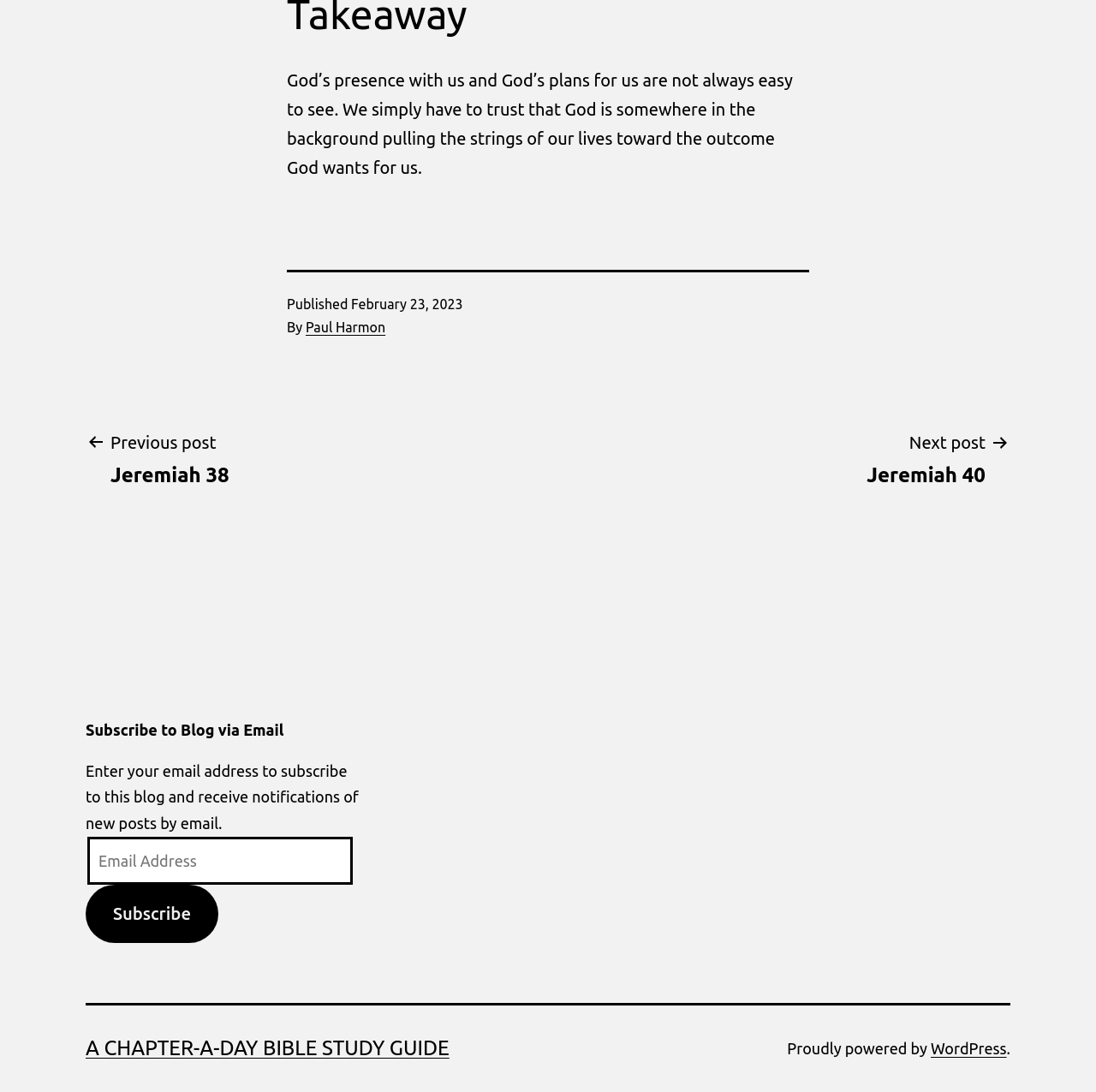Locate the bounding box coordinates of the element's region that should be clicked to carry out the following instruction: "Read the previous post". The coordinates need to be four float numbers between 0 and 1, i.e., [left, top, right, bottom].

[0.078, 0.392, 0.232, 0.447]